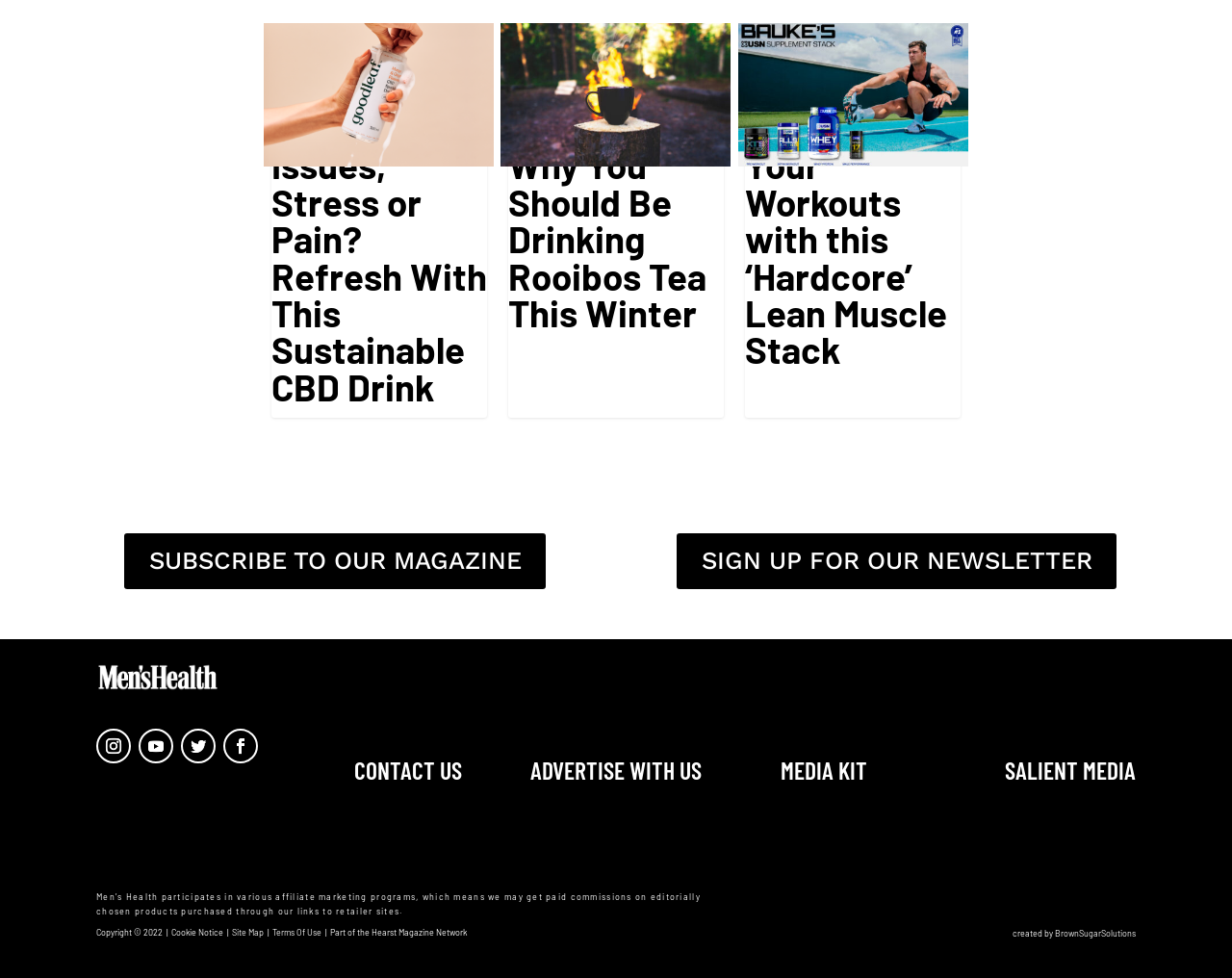How many articles are on the webpage?
Based on the image, provide your answer in one word or phrase.

3